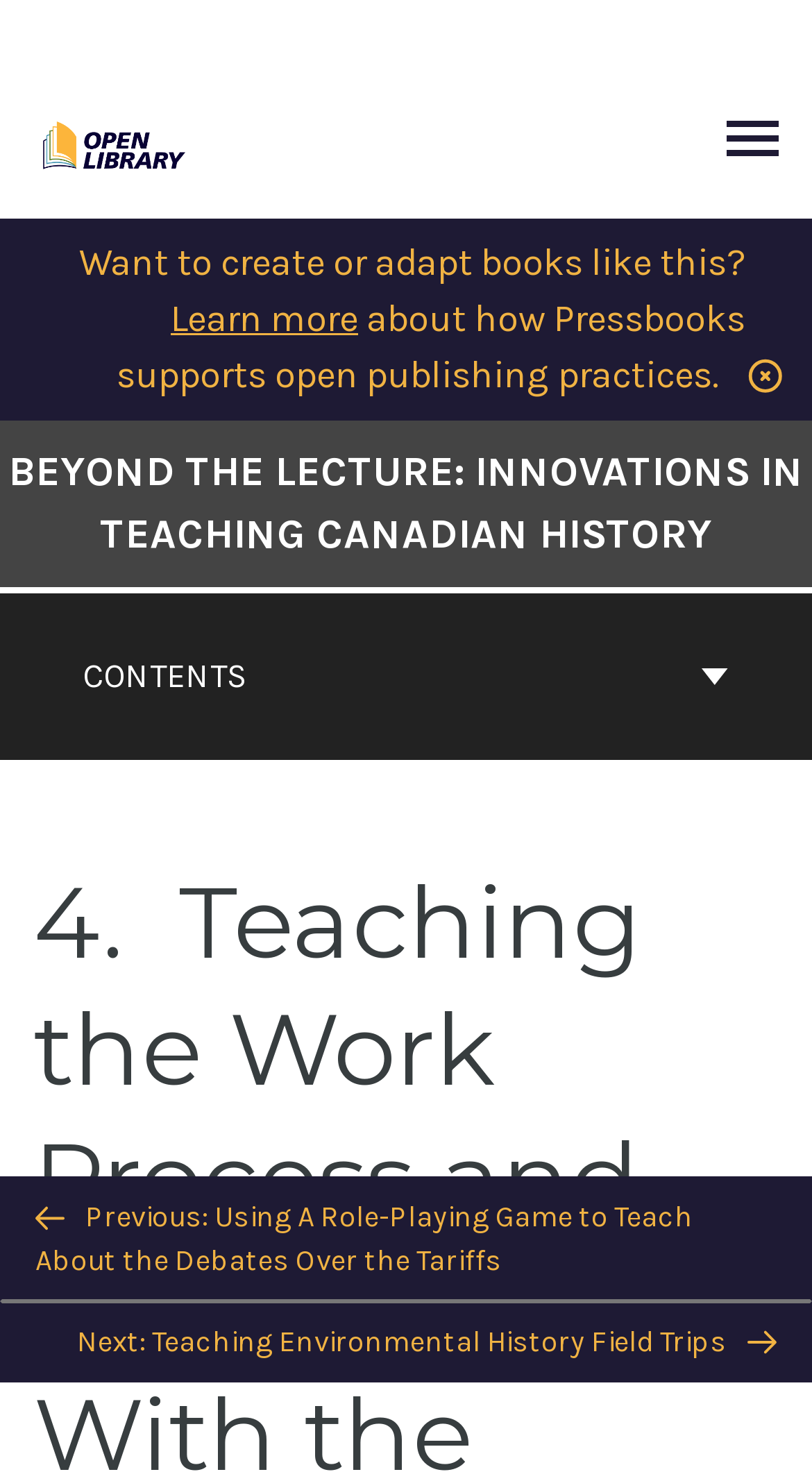What is the purpose of the 'BACK TO TOP' button?
Look at the screenshot and give a one-word or phrase answer.

To go back to the top of the page